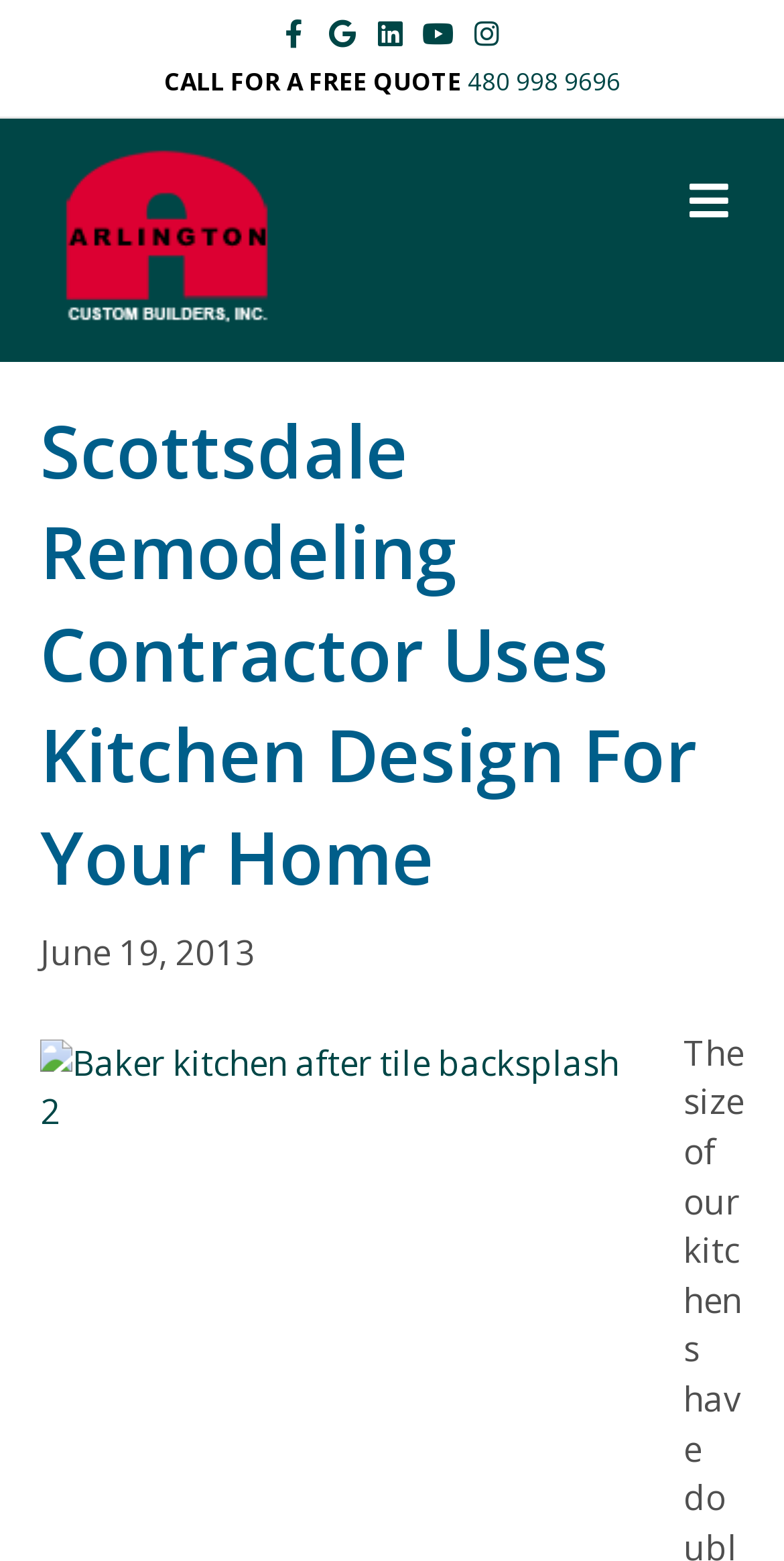Provide a brief response in the form of a single word or phrase:
What is the company name?

Arlington Custom Builders